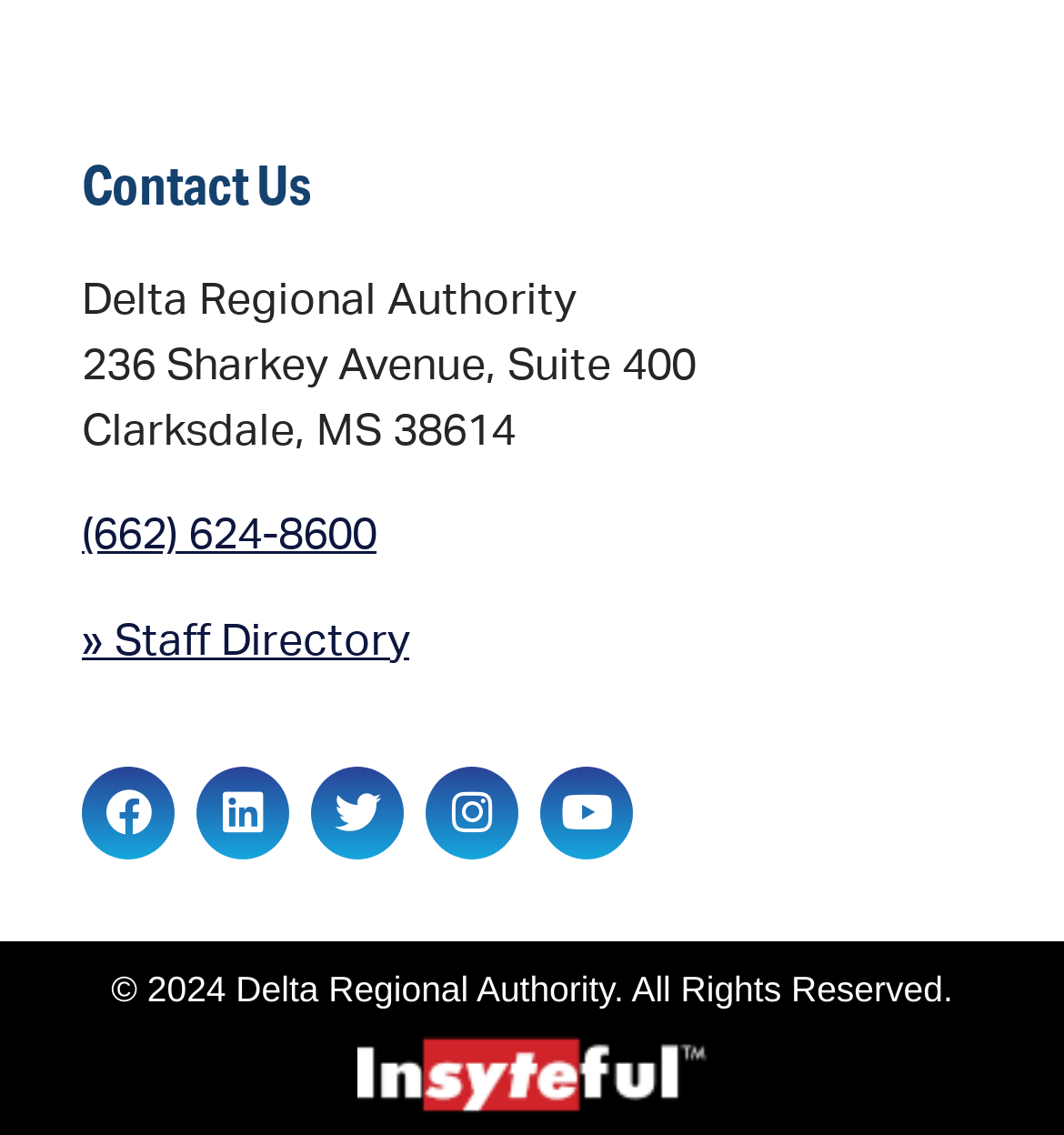Provide a brief response to the question below using one word or phrase:
How many social media links are available?

5